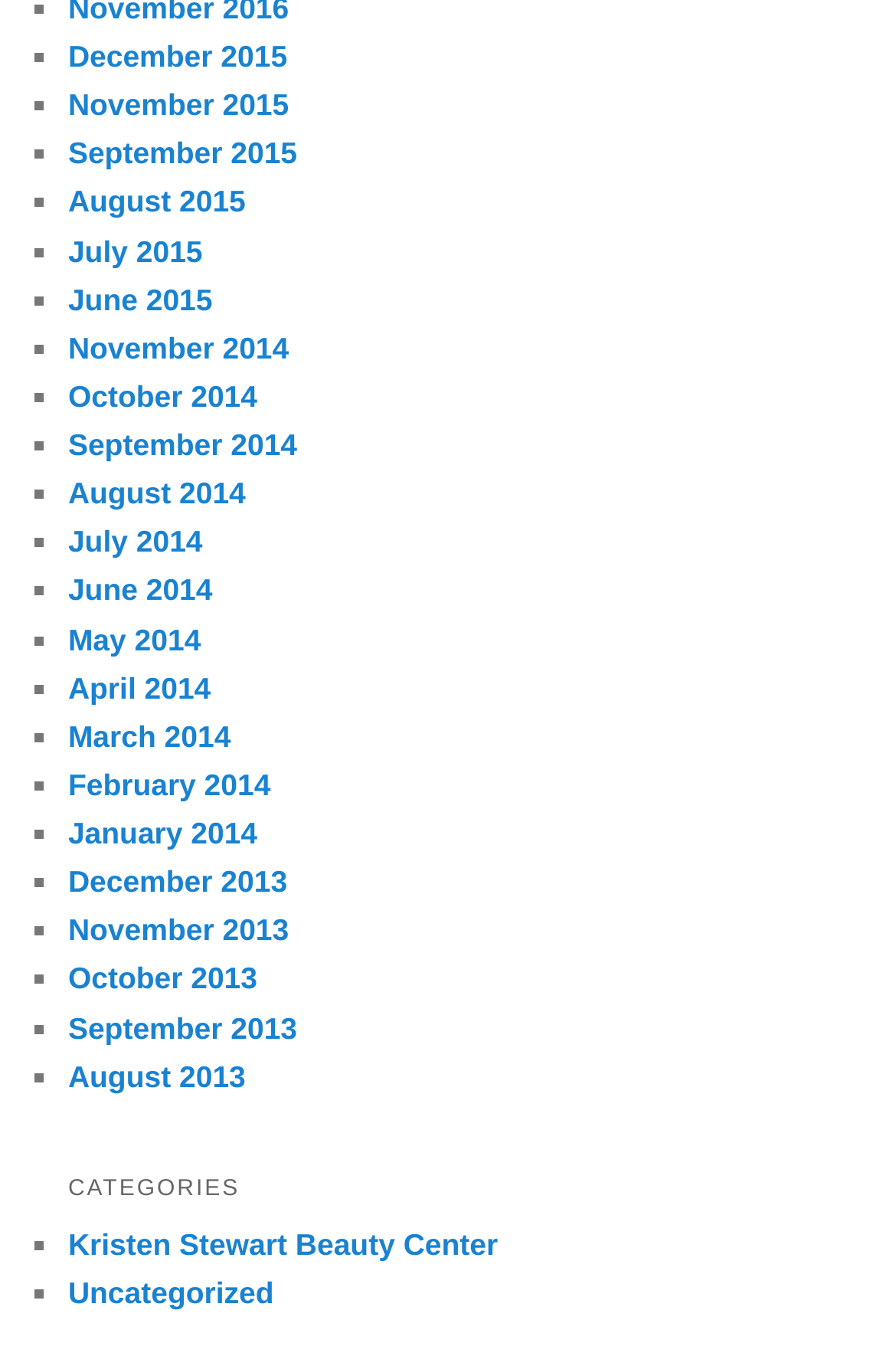Could you indicate the bounding box coordinates of the region to click in order to complete this instruction: "View Kristen Stewart Beauty Center".

[0.076, 0.897, 0.556, 0.922]